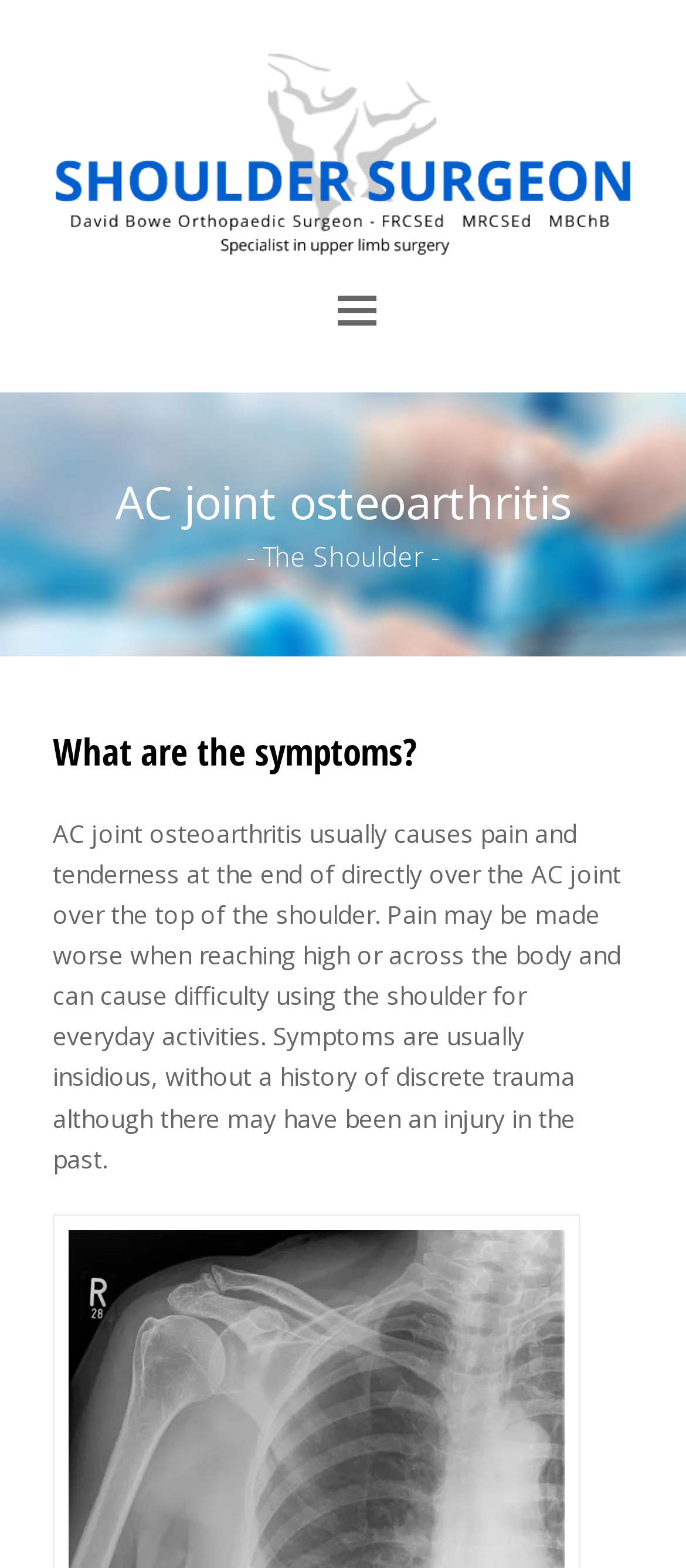What activity can exacerbate the pain?
Look at the screenshot and respond with a single word or phrase.

Reaching high or across the body